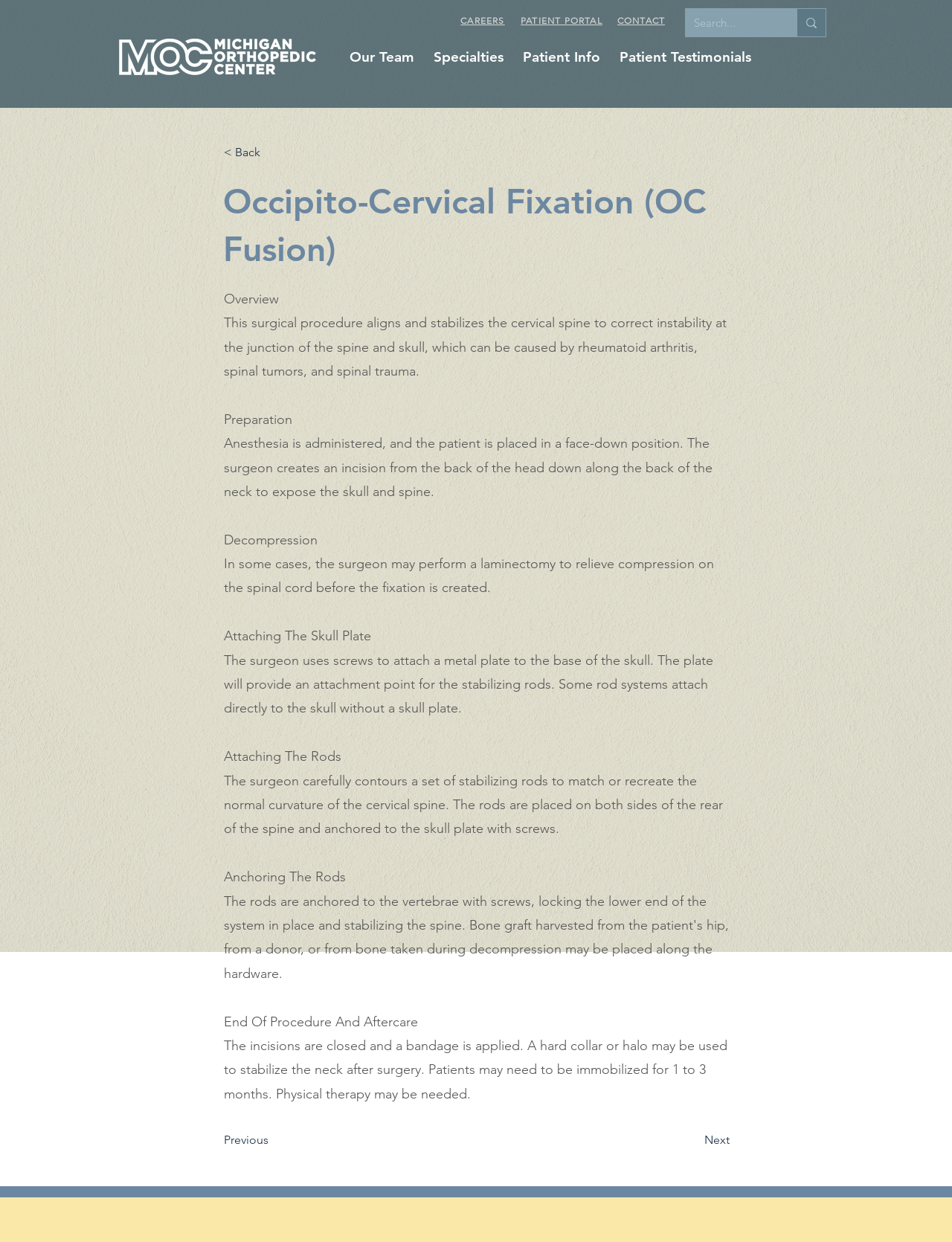Pinpoint the bounding box coordinates for the area that should be clicked to perform the following instruction: "Click the 'C-12' link".

None